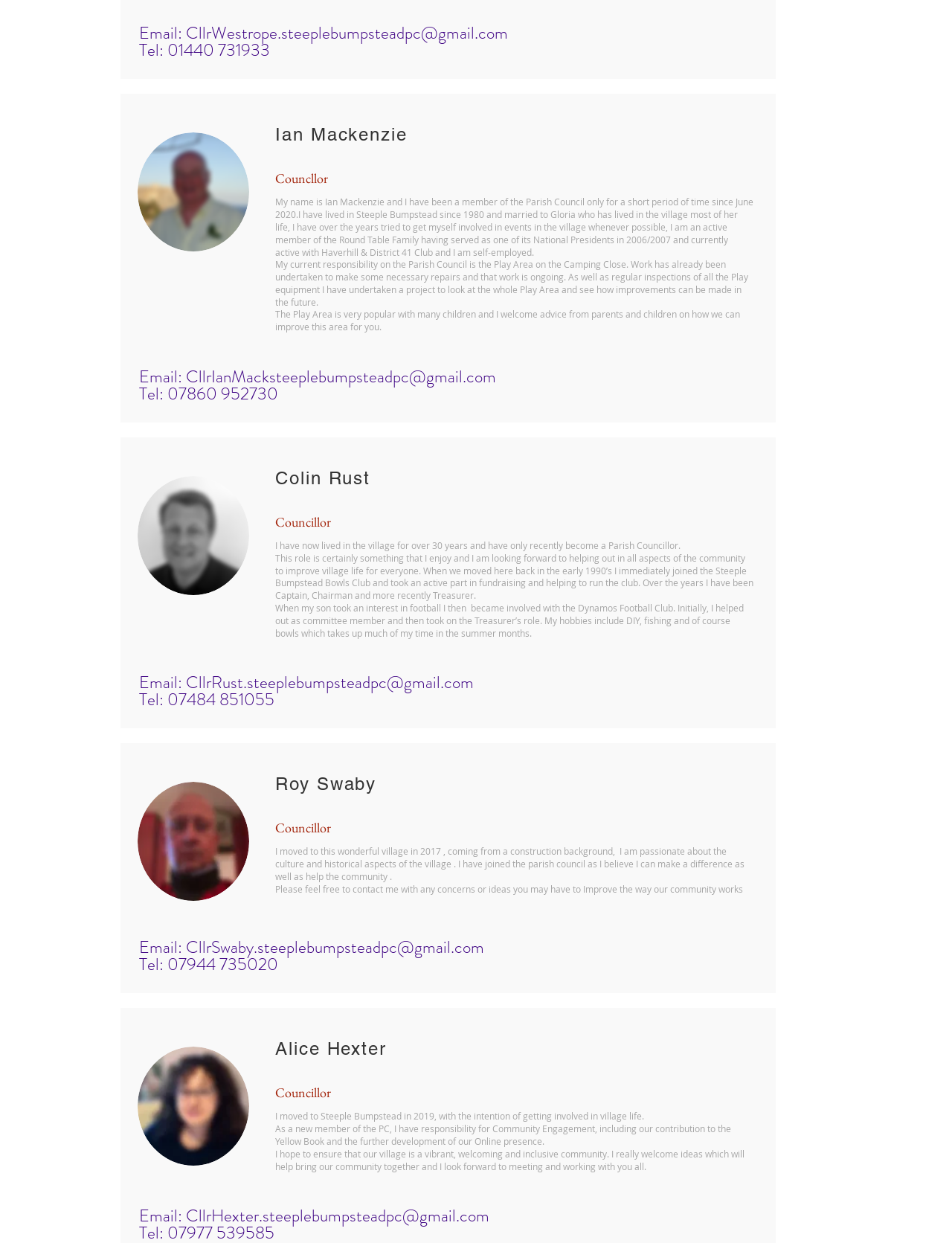Find the bounding box of the UI element described as: "Belly Button Rings Guide". The bounding box coordinates should be given as four float values between 0 and 1, i.e., [left, top, right, bottom].

None